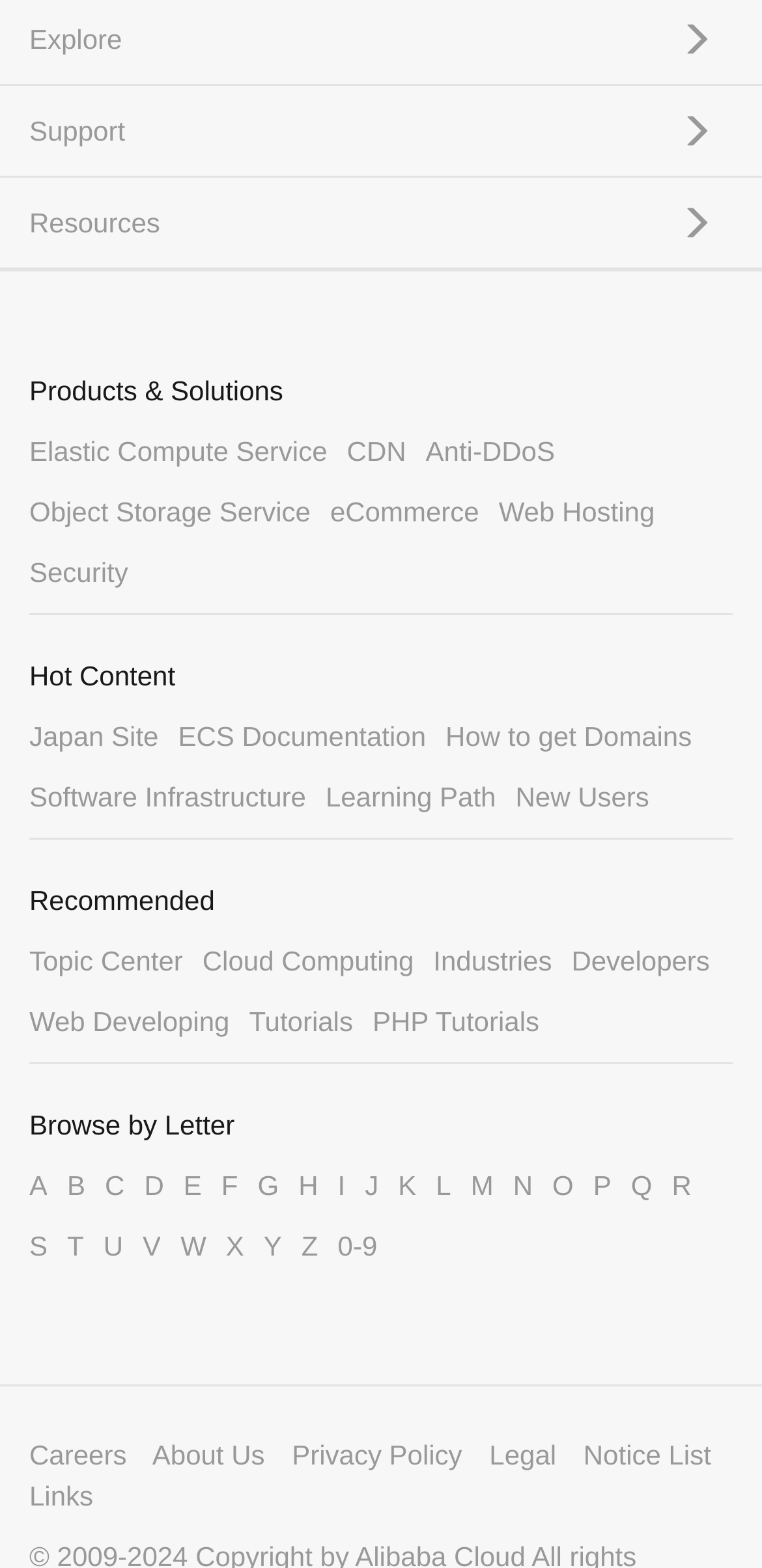Locate the bounding box coordinates for the element described below: "Resources". The coordinates must be four float values between 0 and 1, formatted as [left, top, right, bottom].

[0.0, 0.113, 1.0, 0.171]